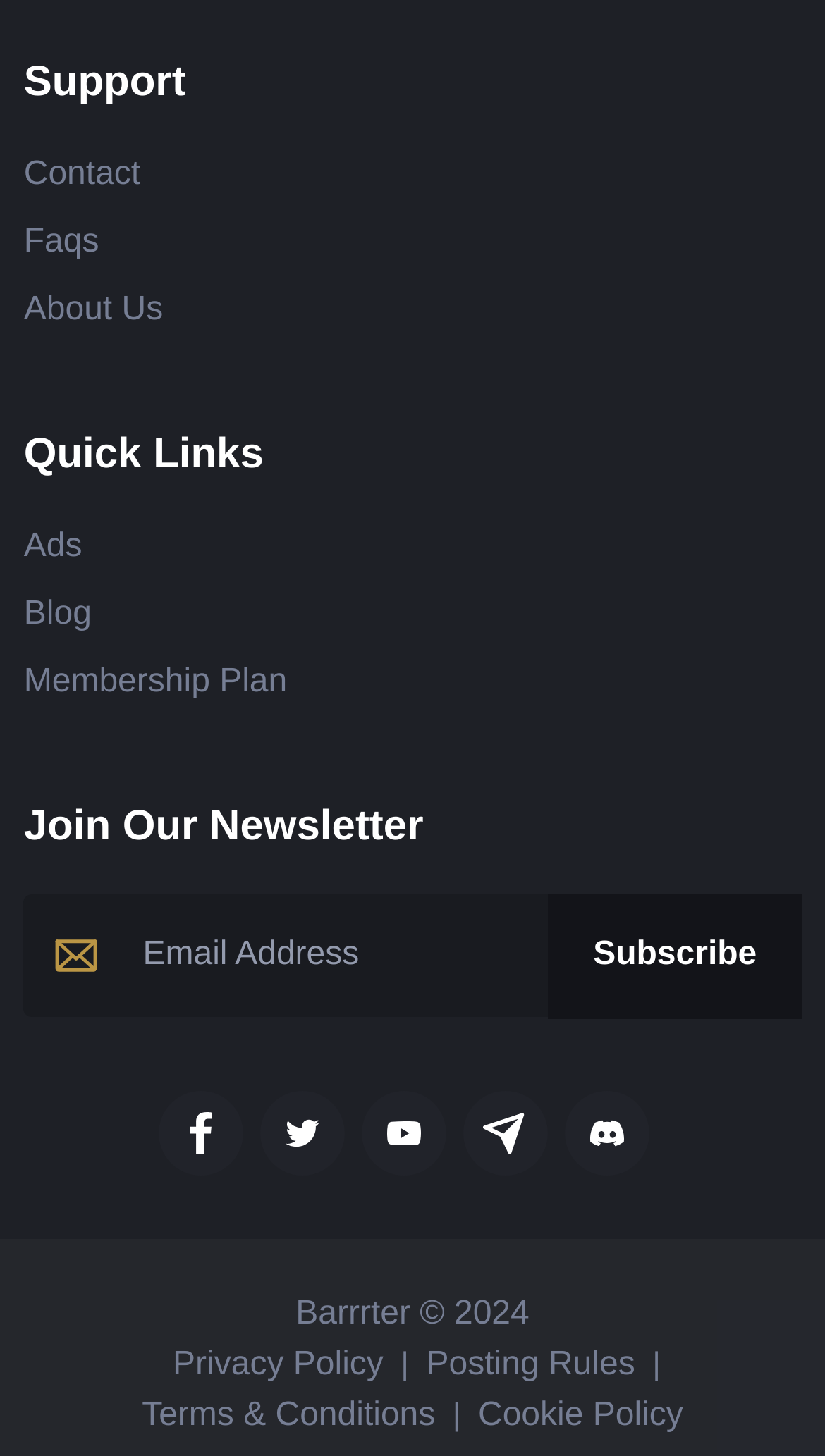How many links are under 'Quick Links'?
Refer to the screenshot and respond with a concise word or phrase.

3